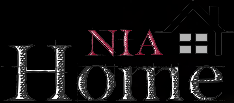Answer the question below using just one word or a short phrase: 
What topic is being discussed in the presentation?

Attic conversions